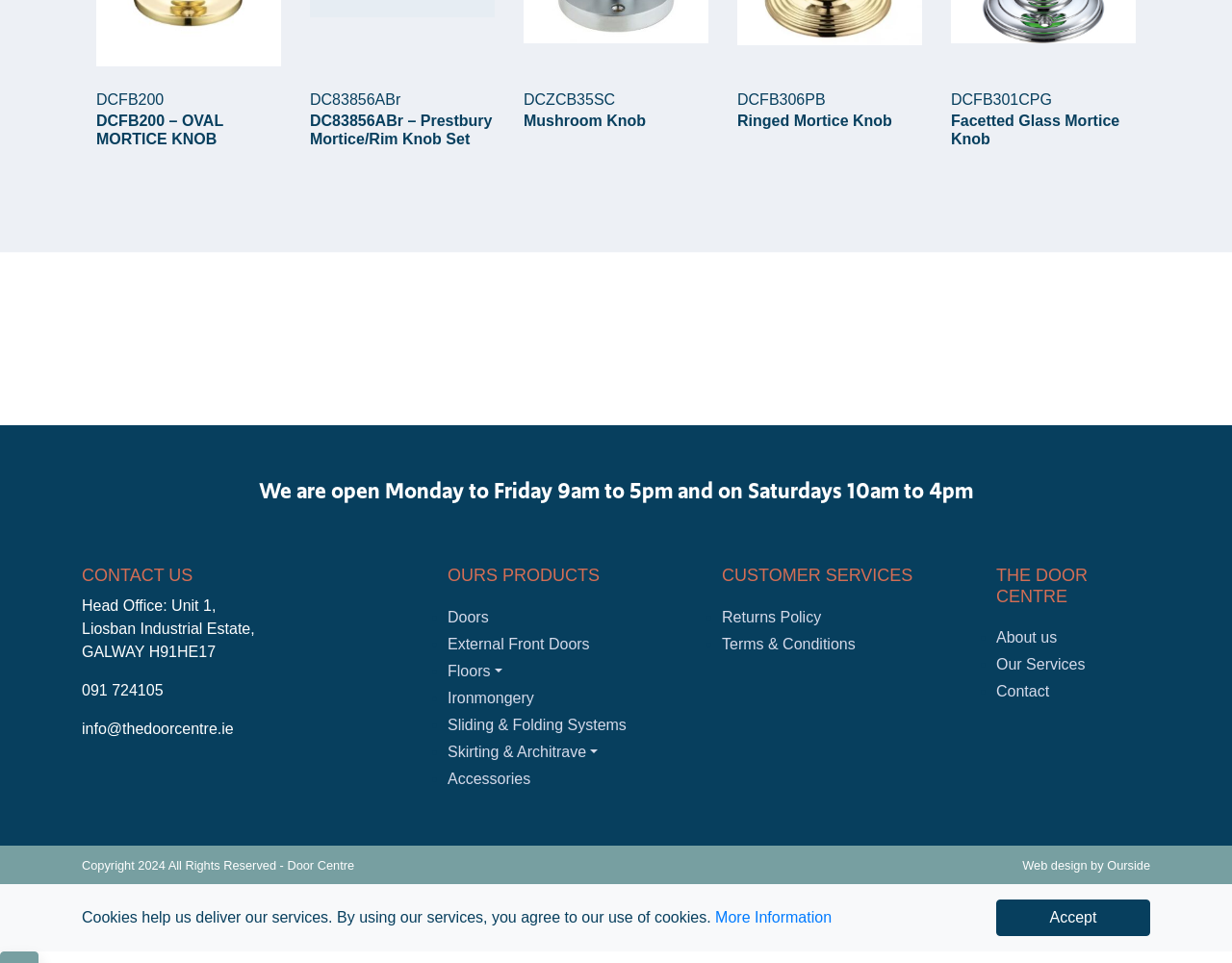Please find the bounding box coordinates for the clickable element needed to perform this instruction: "Browse OUR PRODUCTS".

[0.363, 0.562, 0.562, 0.583]